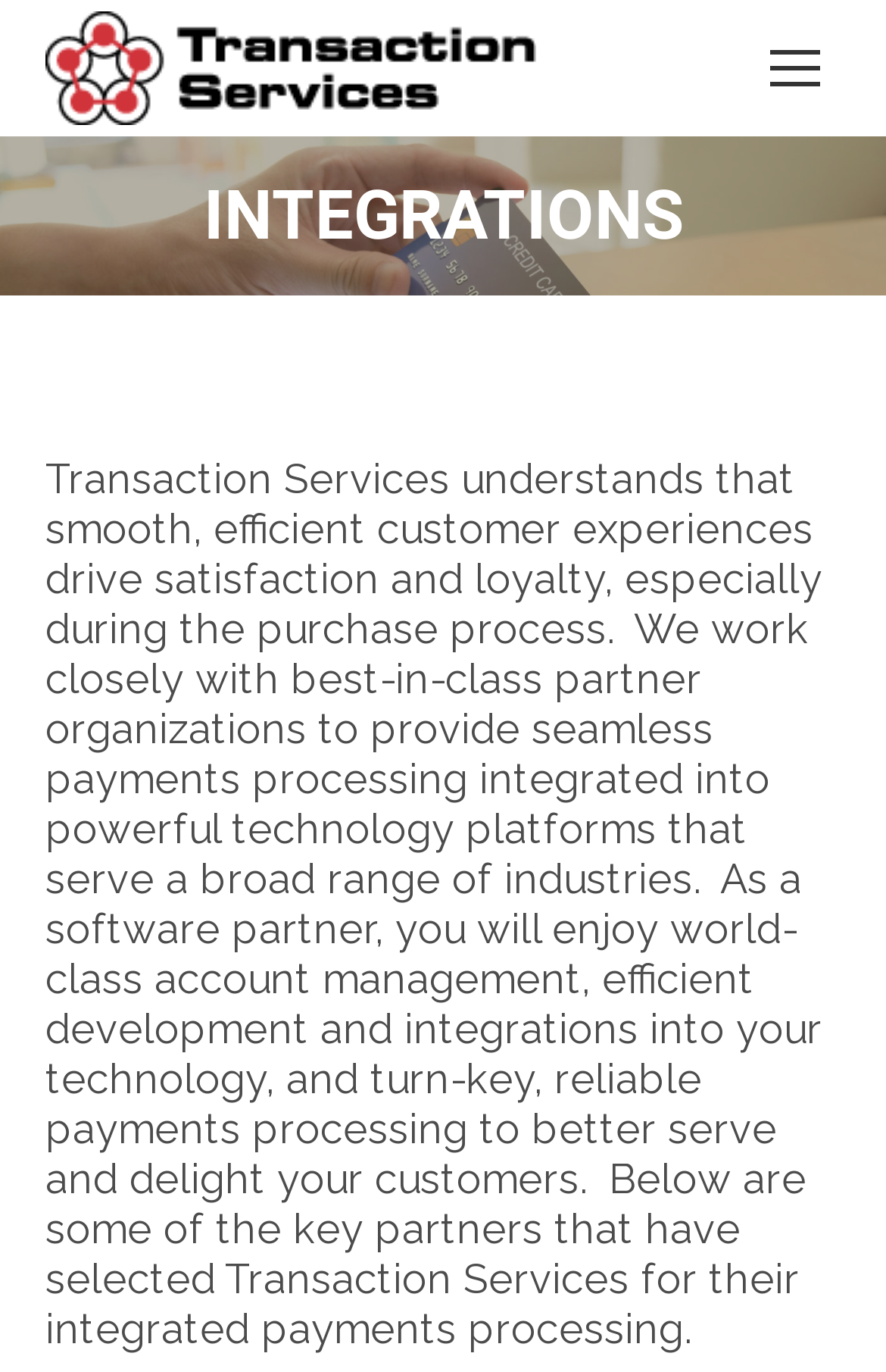Extract the bounding box coordinates of the UI element described: "alt="Transaction Services"". Provide the coordinates in the format [left, top, right, bottom] with values ranging from 0 to 1.

[0.051, 0.008, 0.605, 0.091]